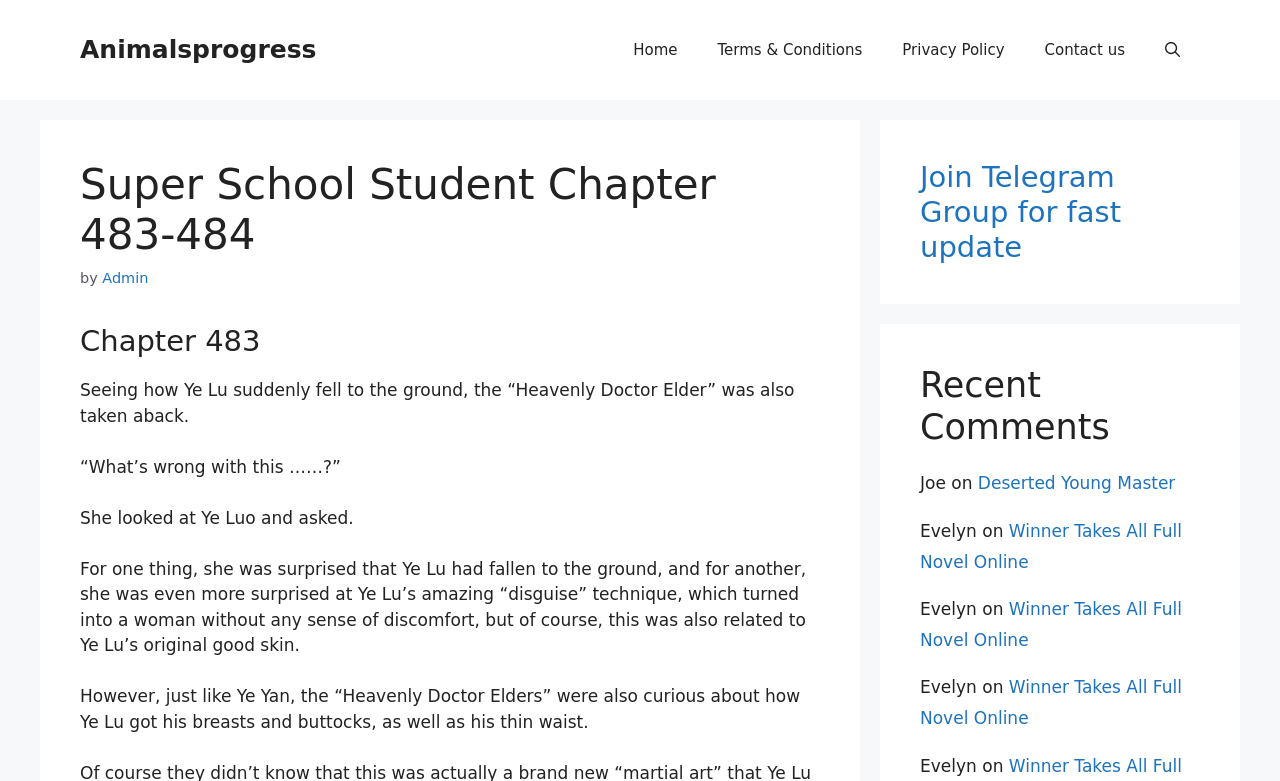Generate a comprehensive caption for the webpage you are viewing.

The webpage is about a chapter of a novel, specifically "Super School Student Chapter 483-484" by Admin. At the top, there is a banner with a link to "Animalsprogress" and a navigation menu with links to "Home", "Terms & Conditions", "Privacy Policy", "Contact us", and a search button. 

Below the navigation menu, there is a heading with the chapter title, followed by a brief description of the chapter. The chapter content is divided into several paragraphs, describing a scene where a character named Ye Lu falls to the ground and a "Heavenly Doctor Elder" is surprised and curious about Ye Lu's transformation into a woman.

On the right side of the page, there is a section with a heading "Join Telegram Group for fast update" and a link to join the group. Below this section, there is another heading "Recent Comments" with several articles or comments from users, including Joe, Evelyn, and others, with links to other novels or chapters.

At the bottom of the page, there is a footer section with more comments or articles from users, with similar links to other novels or chapters. Overall, the webpage is focused on presenting a chapter of a novel, with additional sections for navigation, comments, and links to other related content.